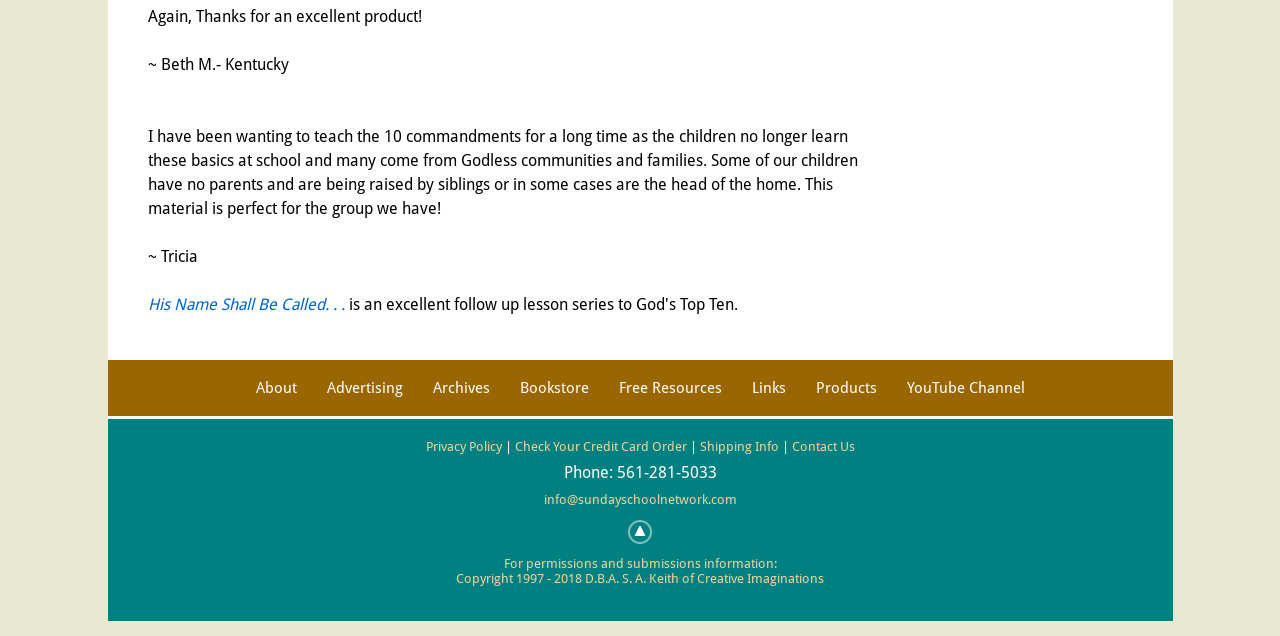Identify the bounding box coordinates of the clickable region necessary to fulfill the following instruction: "Read 'There are no shortcuts' sermon". The bounding box coordinates should be four float numbers between 0 and 1, i.e., [left, top, right, bottom].

None